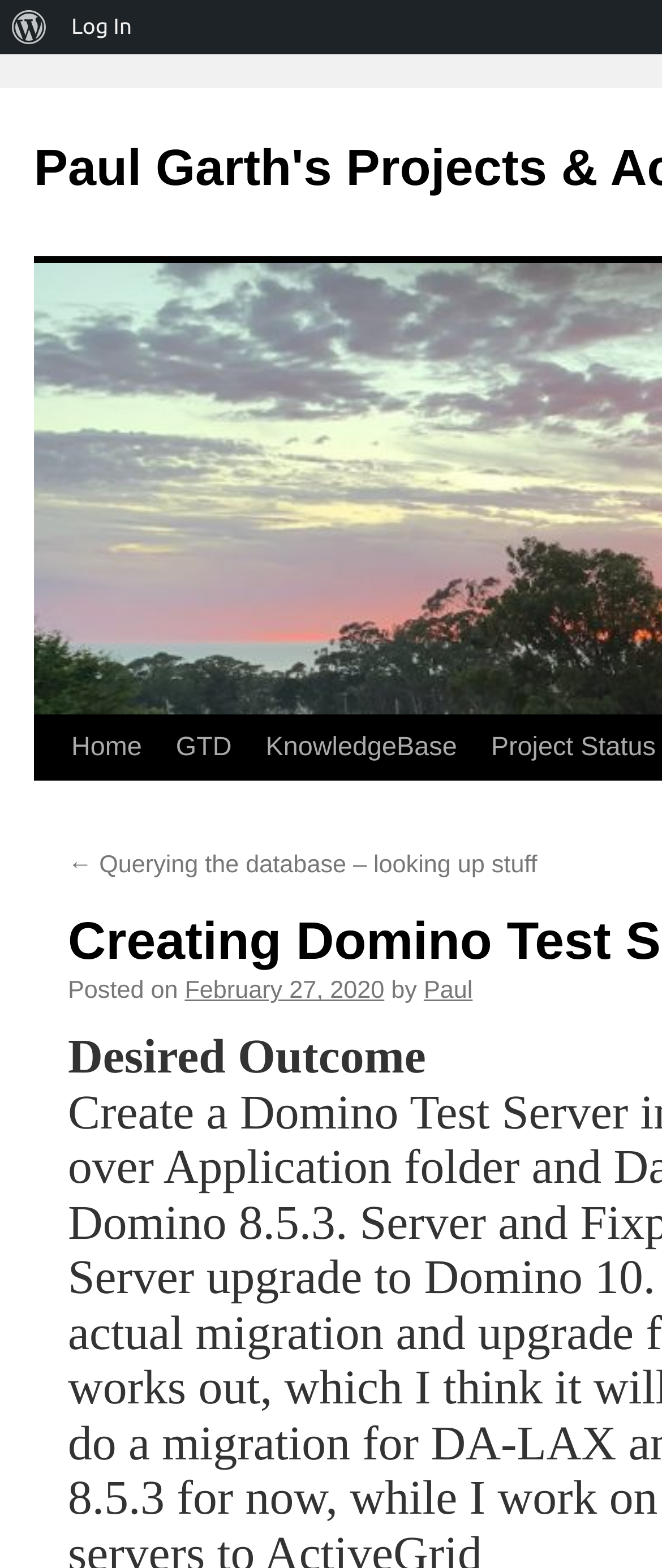Please pinpoint the bounding box coordinates for the region I should click to adhere to this instruction: "log in".

[0.09, 0.0, 0.22, 0.035]